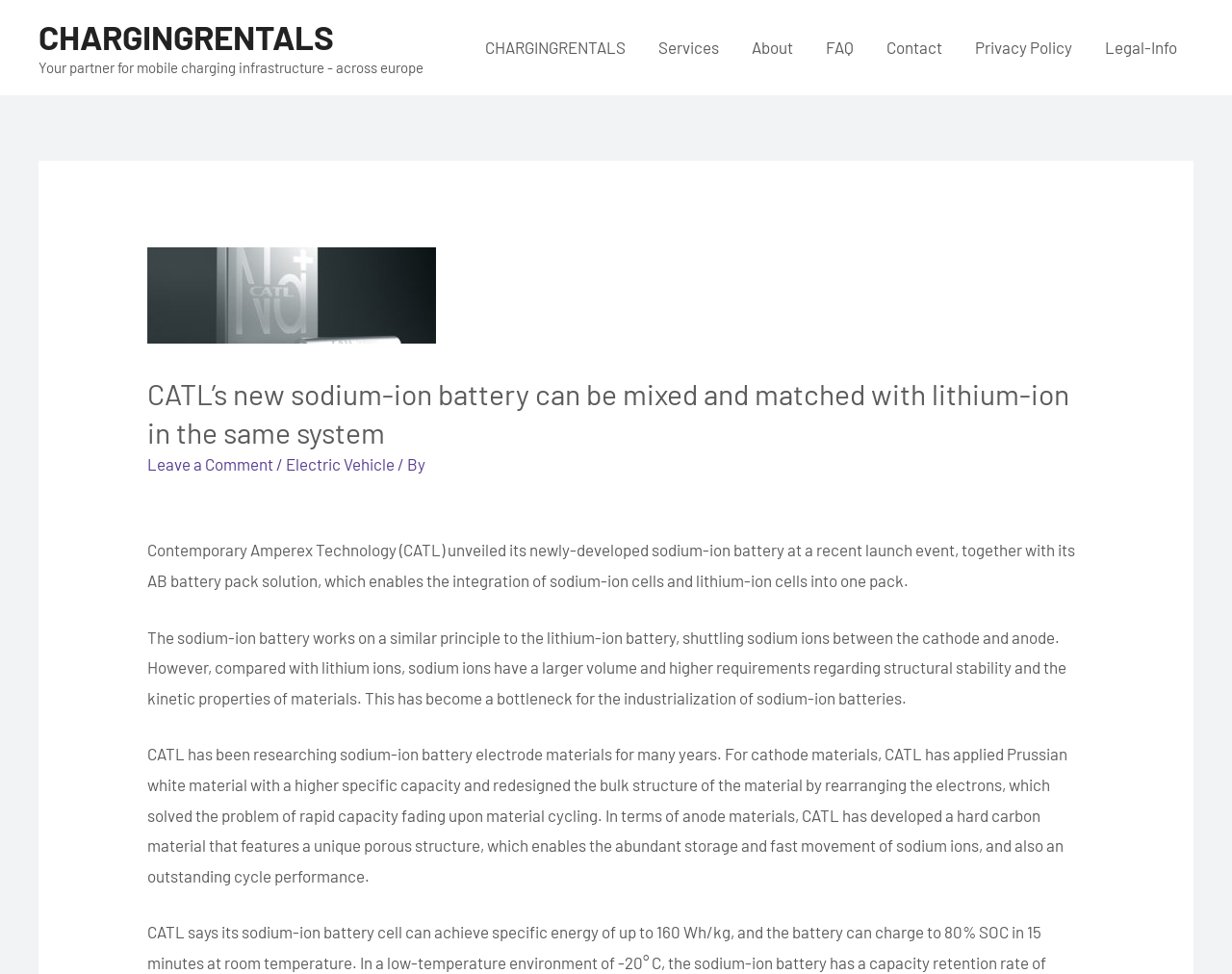Extract the text of the main heading from the webpage.

CATL’s new sodium-ion battery can be mixed and matched with lithium-ion in the same system